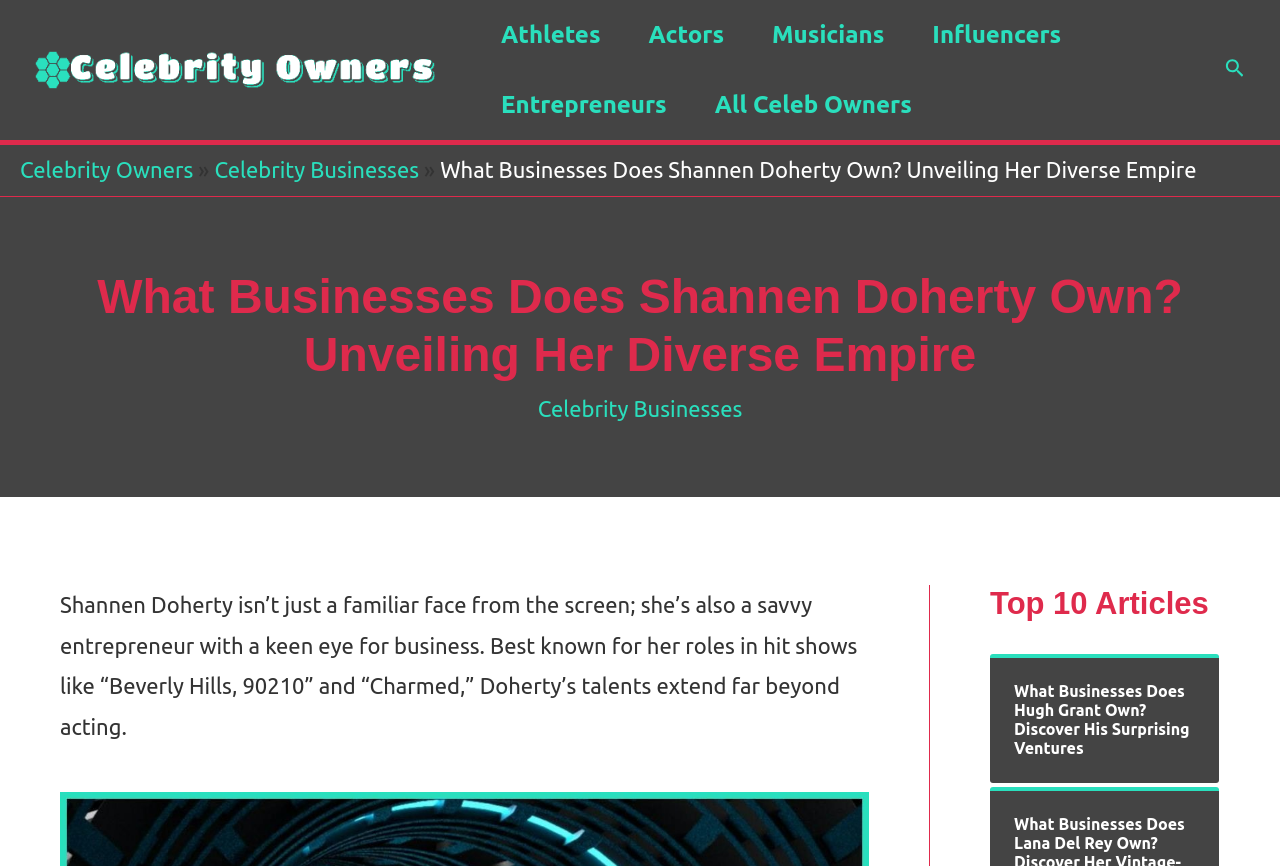What is the category of celebrities that Shannen Doherty belongs to?
Please provide a comprehensive and detailed answer to the question.

I inferred the answer by looking at the navigation links in the header section, which includes 'Actors' as one of the categories, and Shannen Doherty is an actress known for her roles in TV shows like 'Beverly Hills, 90210' and 'Charmed'.